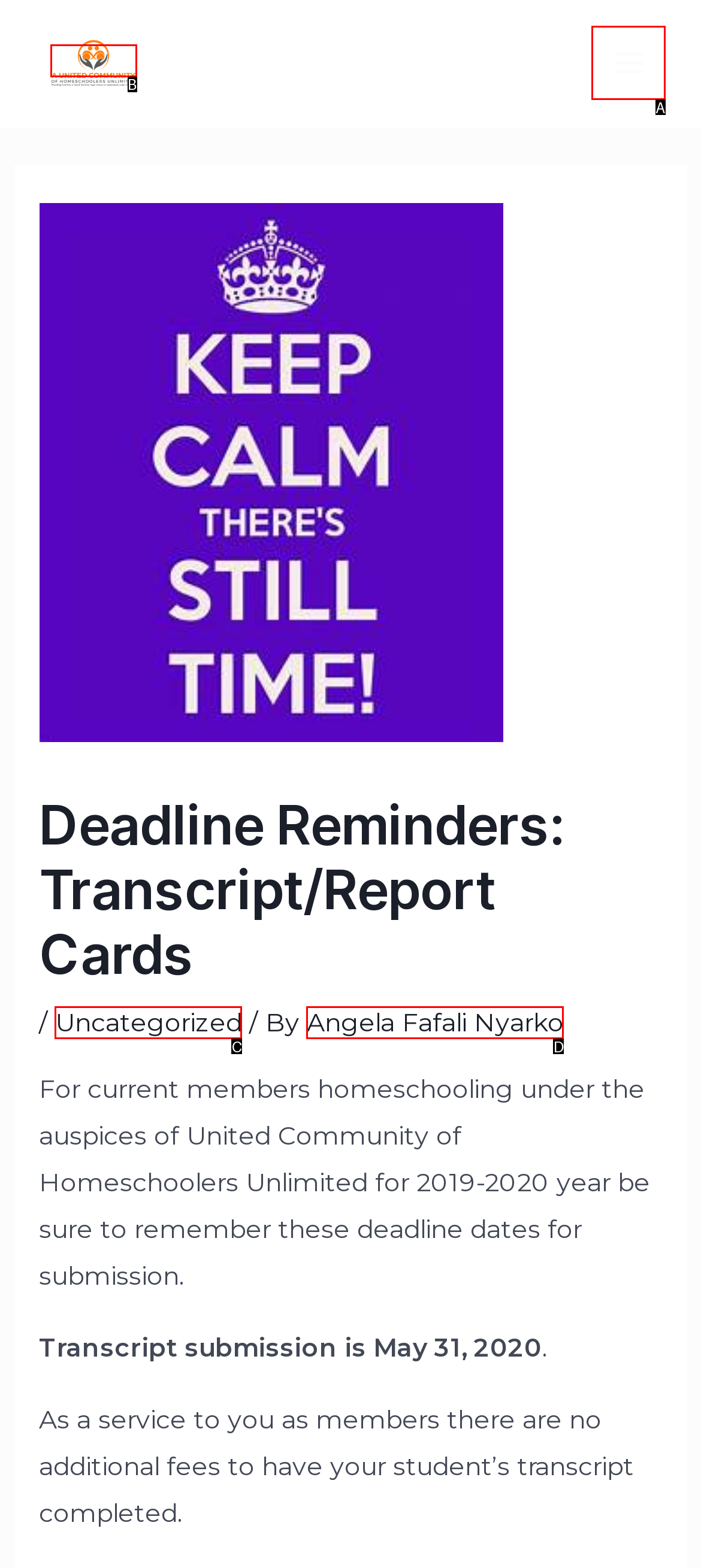Which lettered UI element aligns with this description: Angela Fafali Nyarko
Provide your answer using the letter from the available choices.

D